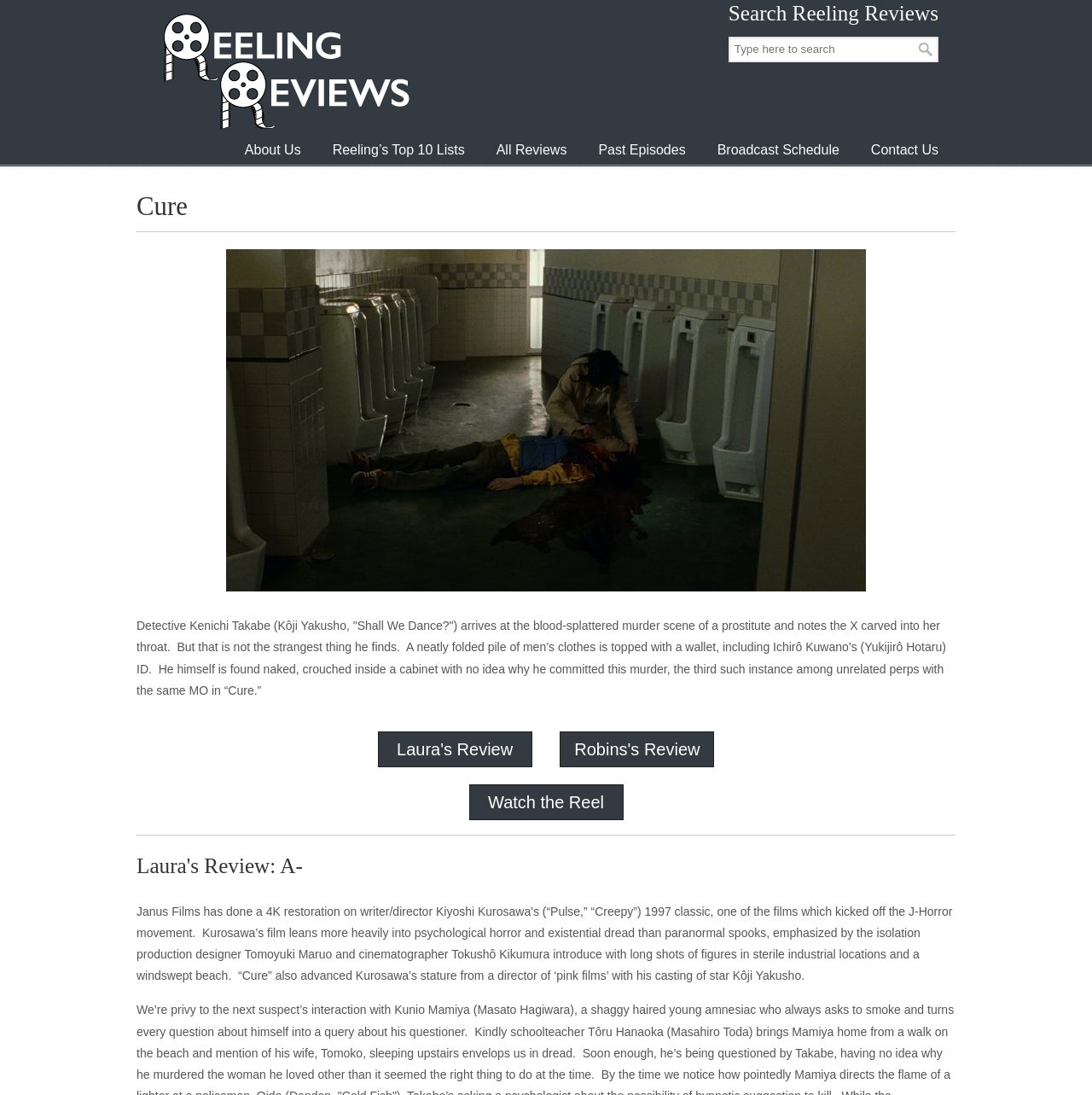Identify the bounding box coordinates of the region I need to click to complete this instruction: "Watch the Reel".

[0.447, 0.724, 0.553, 0.741]